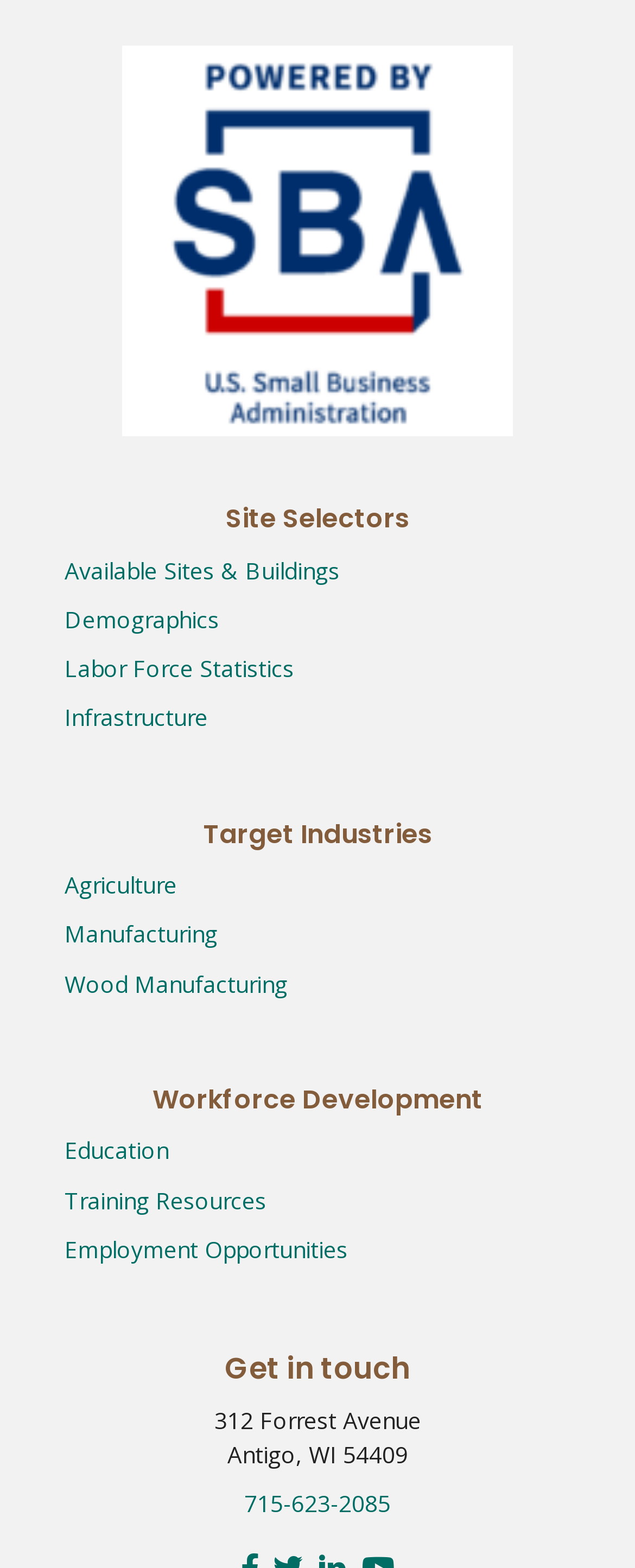Answer this question using a single word or a brief phrase:
What are the workforce development resources listed on the webpage?

Education, Training Resources, Employment Opportunities